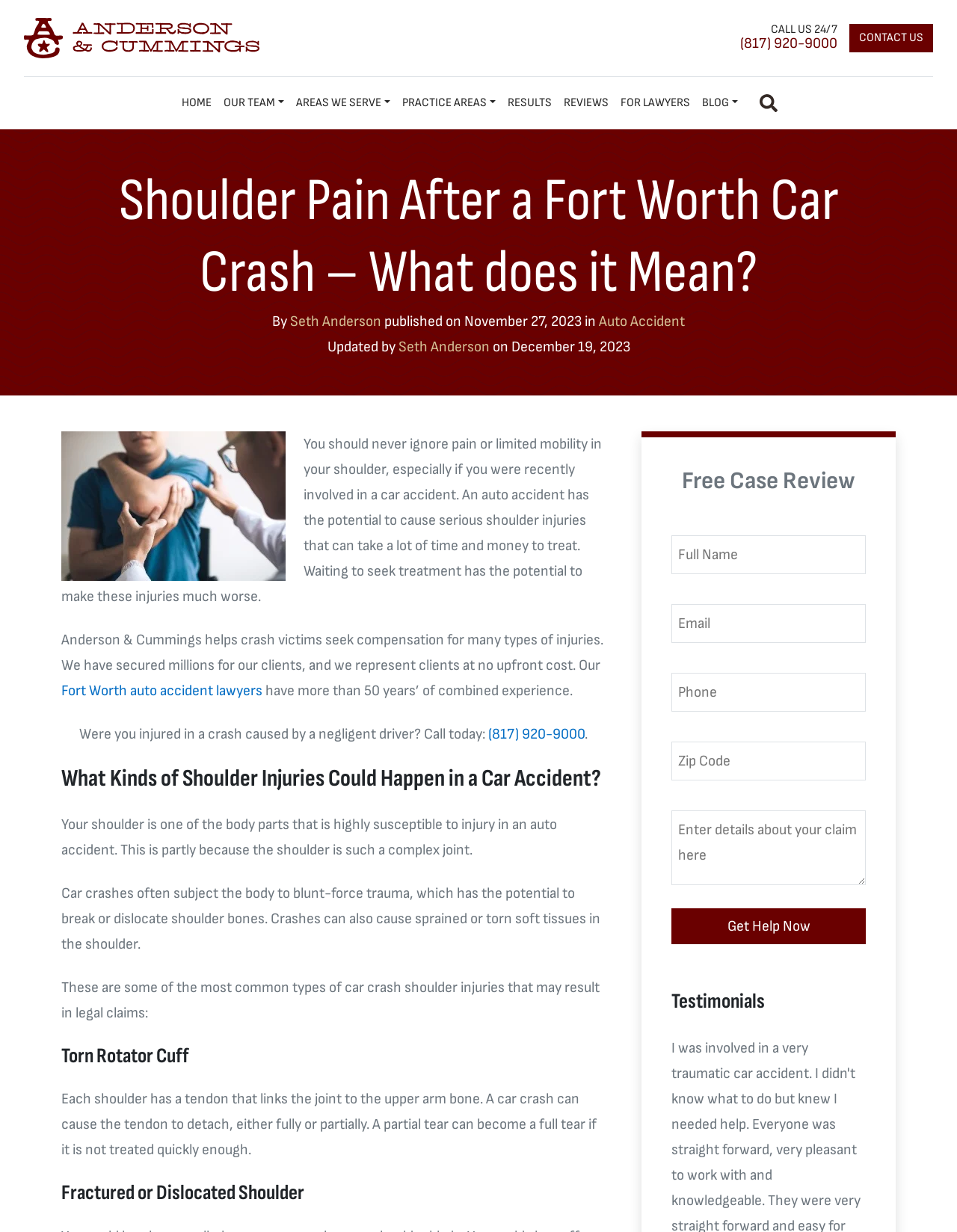Please locate the bounding box coordinates for the element that should be clicked to achieve the following instruction: "Click the 'Get Help Now' button". Ensure the coordinates are given as four float numbers between 0 and 1, i.e., [left, top, right, bottom].

[0.702, 0.737, 0.905, 0.766]